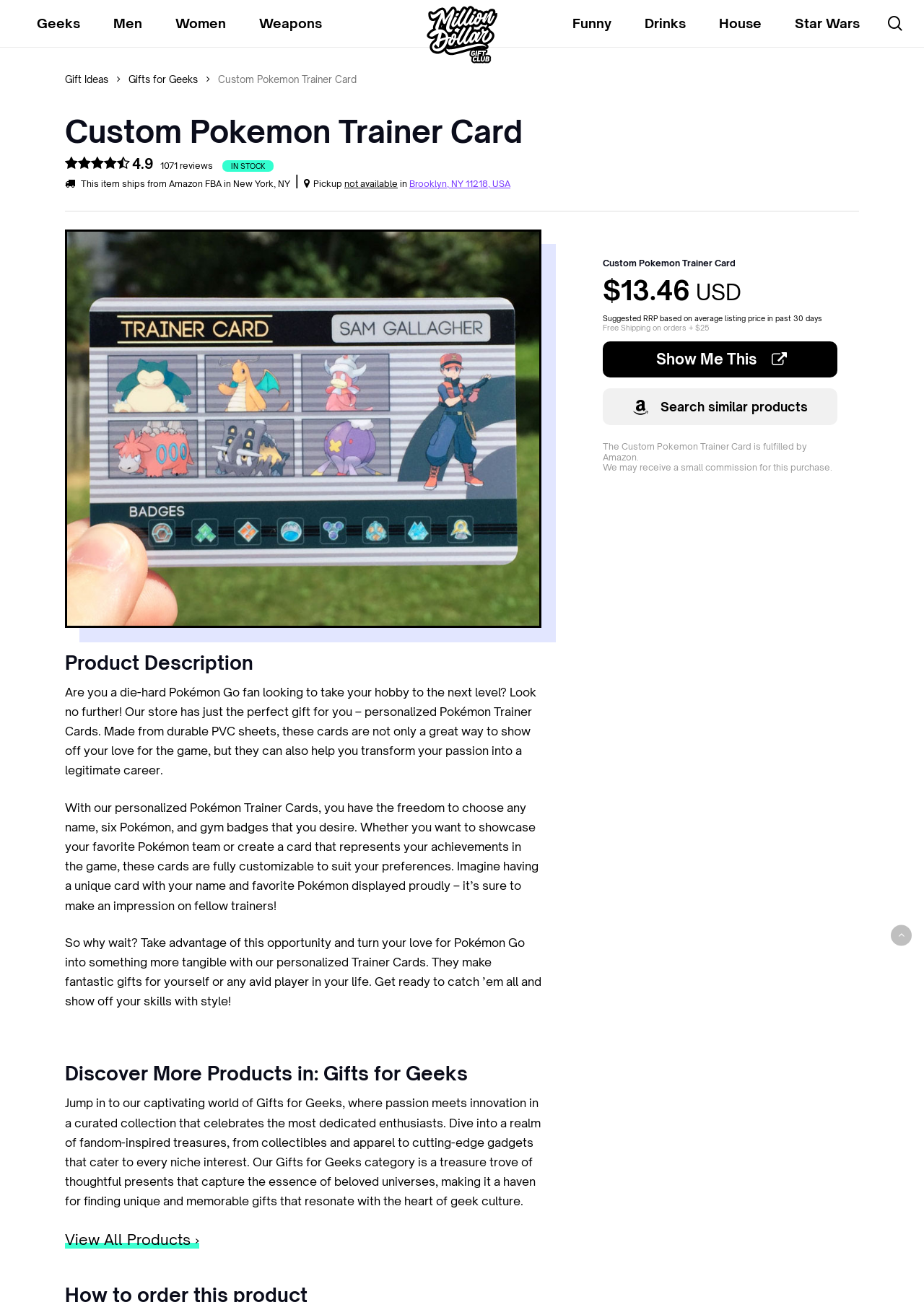Please determine the bounding box coordinates of the clickable area required to carry out the following instruction: "Read product description". The coordinates must be four float numbers between 0 and 1, represented as [left, top, right, bottom].

[0.07, 0.21, 0.586, 0.516]